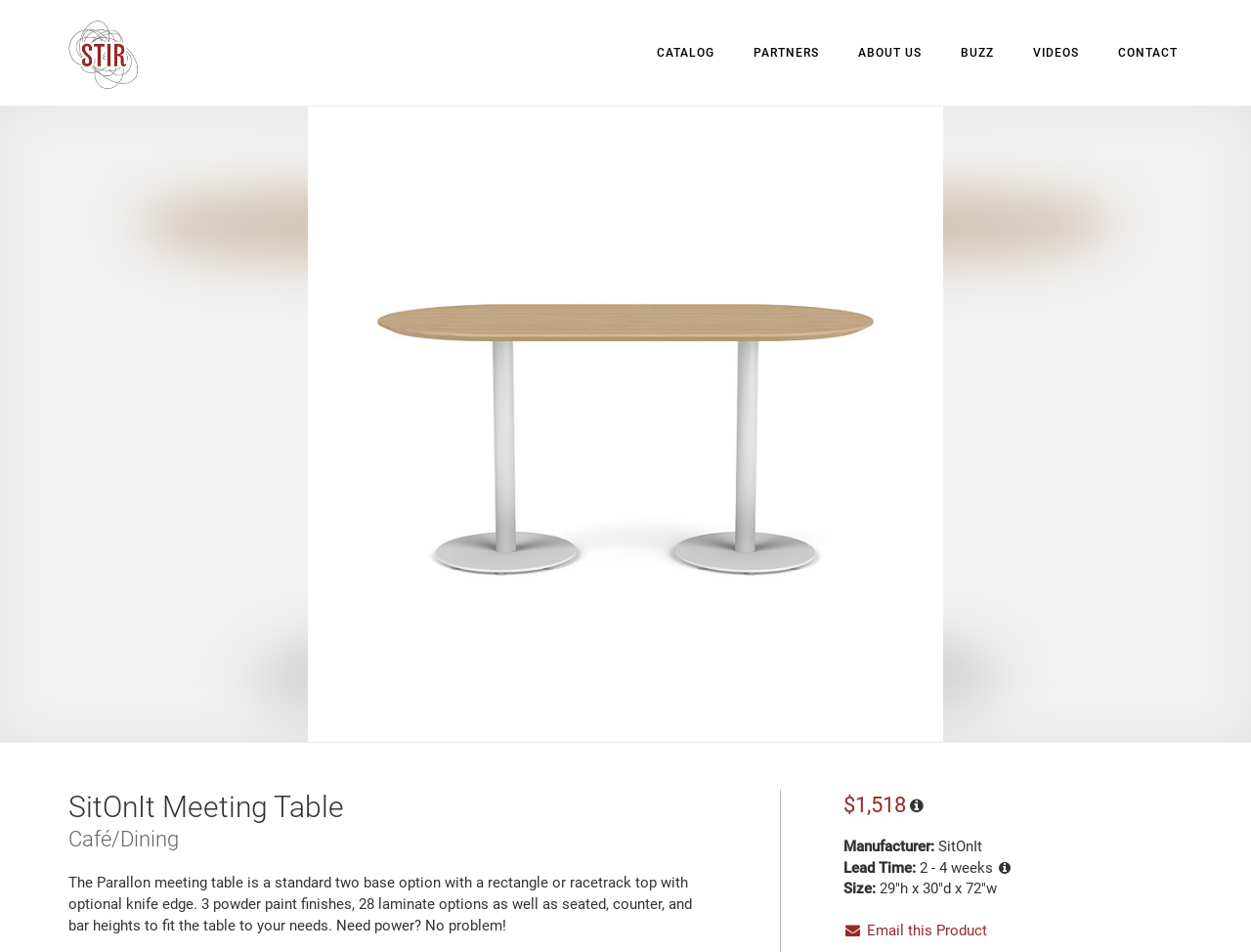How many powder paint finishes are available?
Provide an in-depth and detailed answer to the question.

I found the answer by reading the static text element that describes the meeting table, which mentions '3 powder paint finishes'.